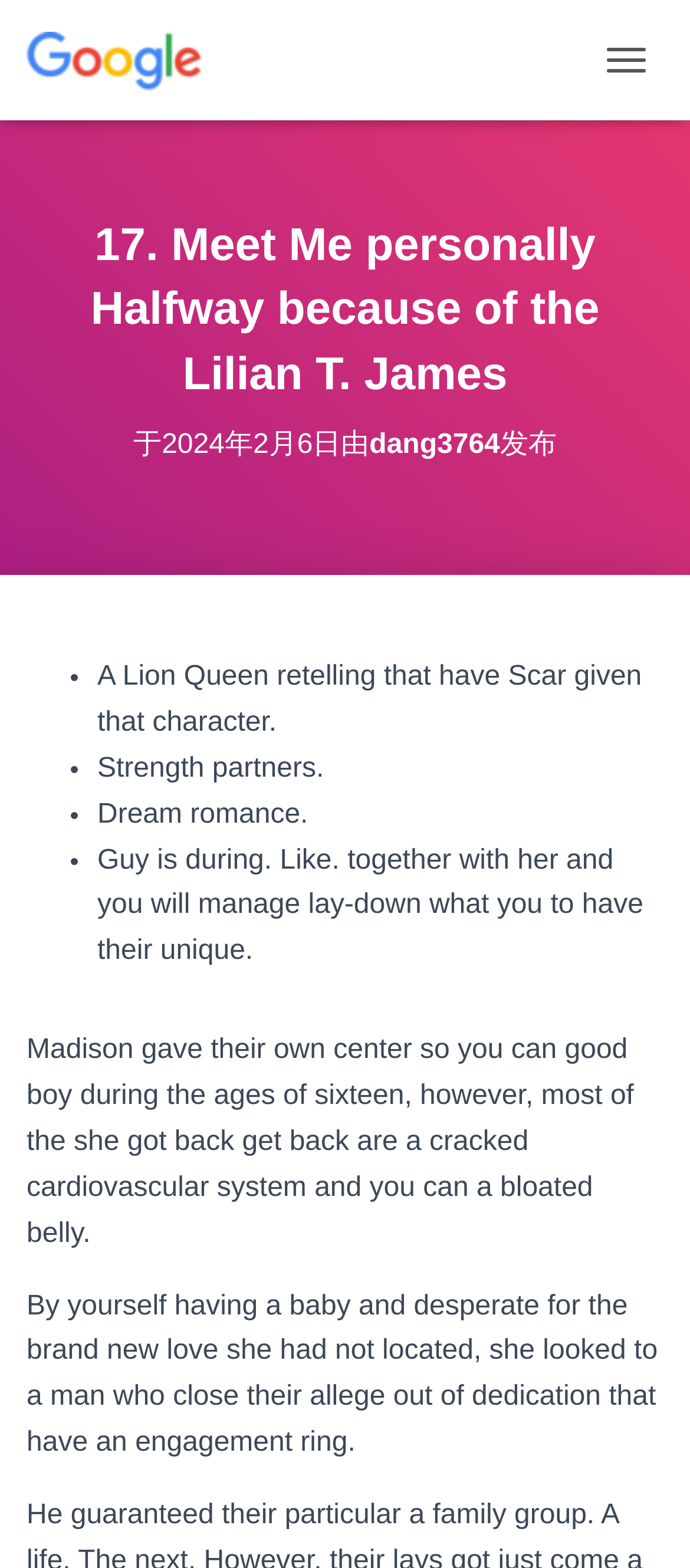Mark the bounding box of the element that matches the following description: "title="超人seo"".

[0.038, 0.02, 0.333, 0.057]